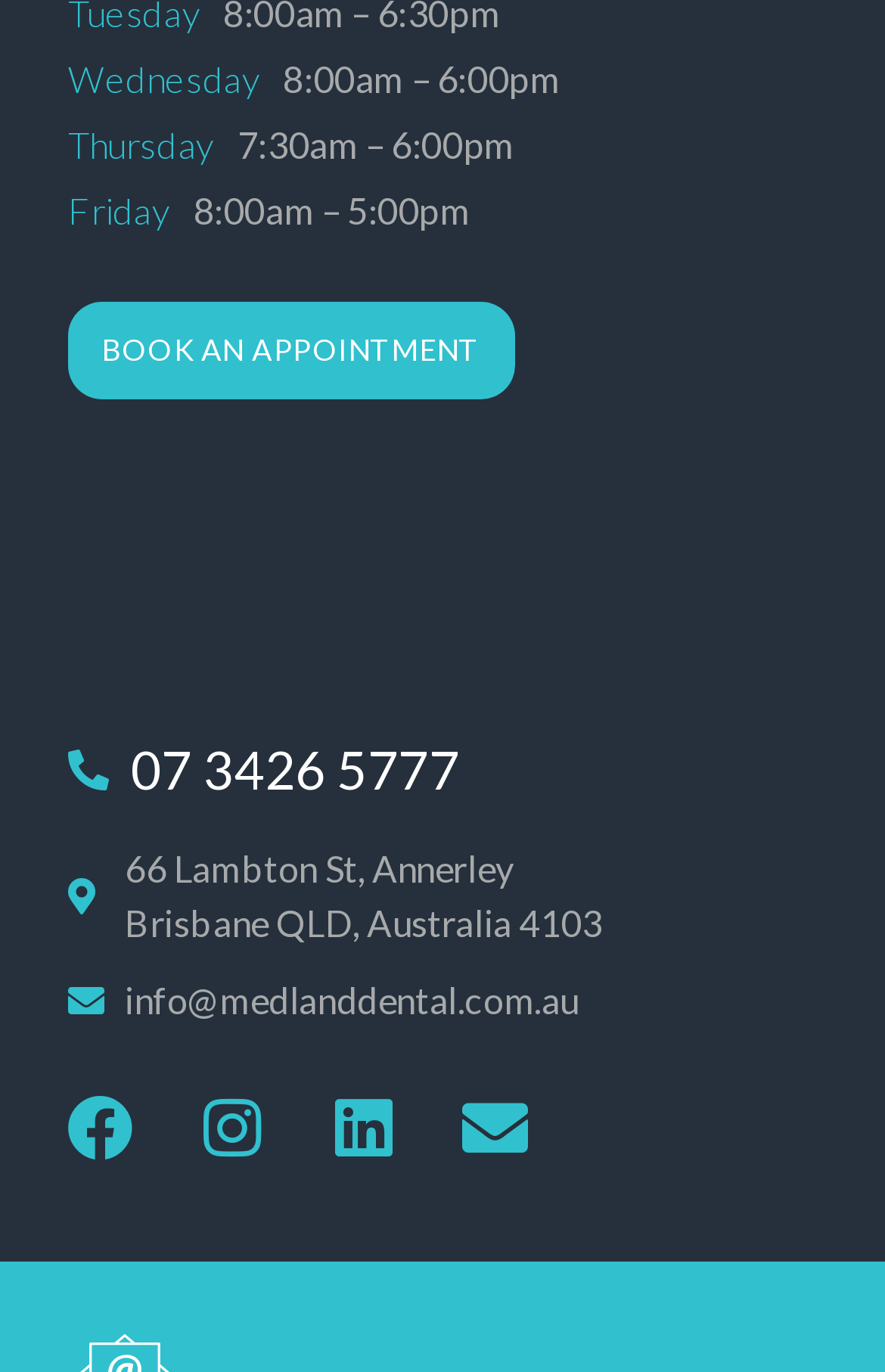Please give the bounding box coordinates of the area that should be clicked to fulfill the following instruction: "Book an appointment". The coordinates should be in the format of four float numbers from 0 to 1, i.e., [left, top, right, bottom].

[0.077, 0.22, 0.581, 0.291]